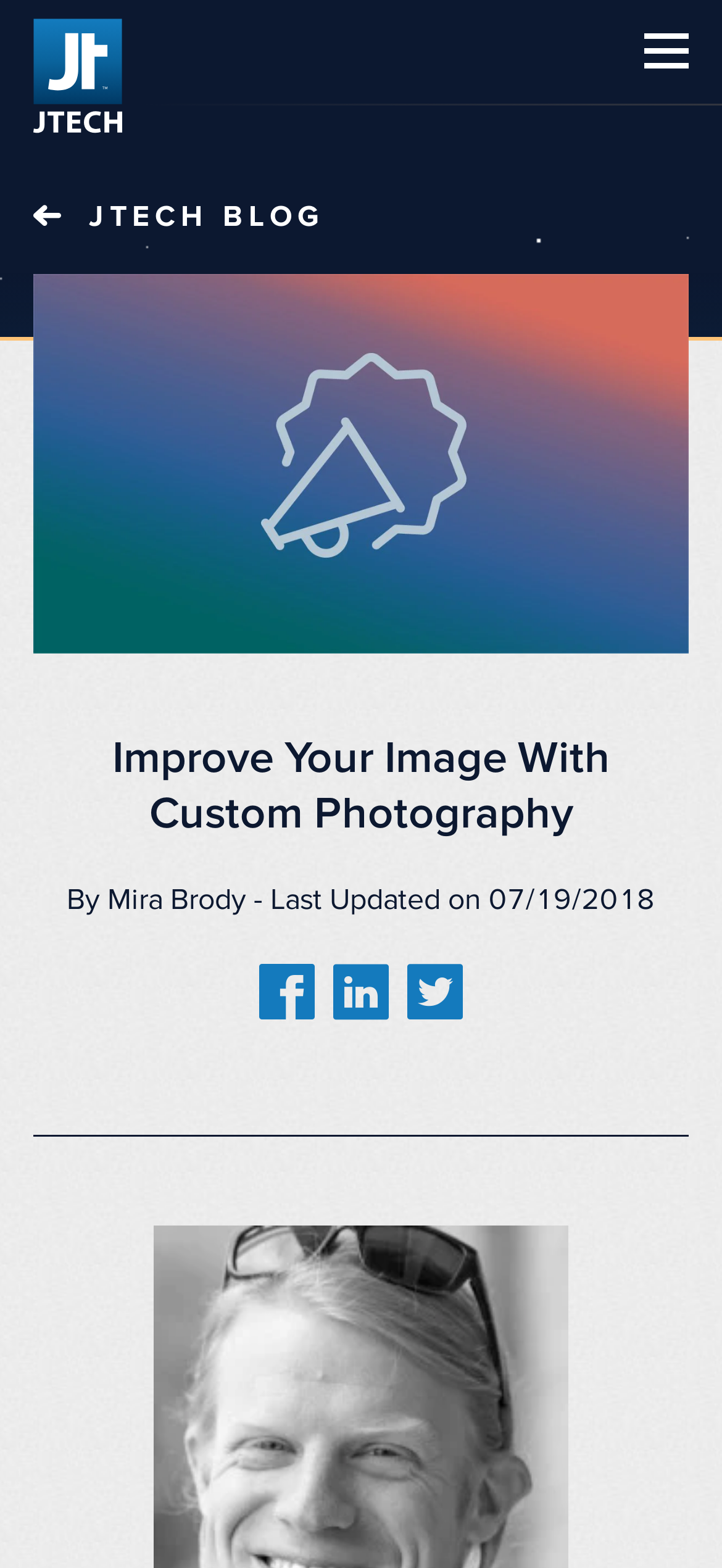Determine the bounding box coordinates of the section I need to click to execute the following instruction: "explore ARTHUB". Provide the coordinates as four float numbers between 0 and 1, i.e., [left, top, right, bottom].

None